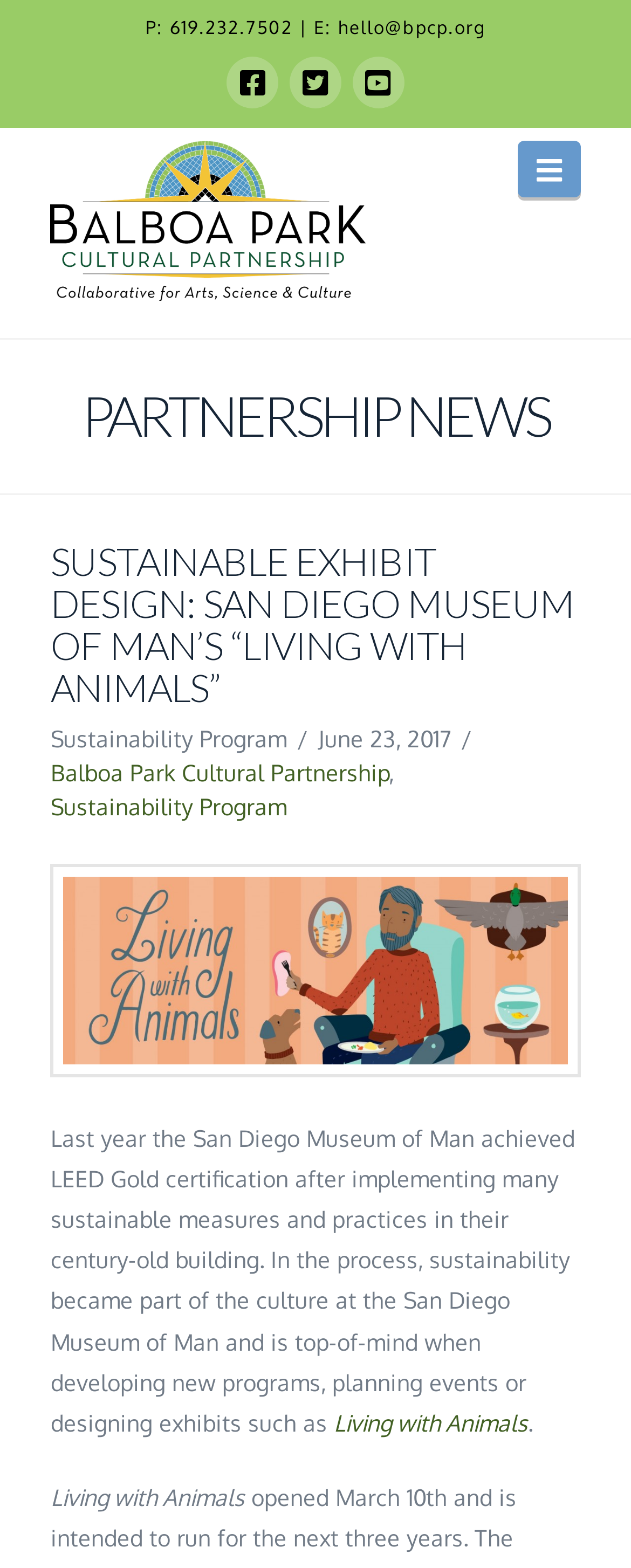Using the details from the image, please elaborate on the following question: What is the date mentioned in the webpage?

I found the answer by reading the text in the main content section of the webpage. The date 'June 23, 2017' is mentioned as part of the Sustainability Program section.